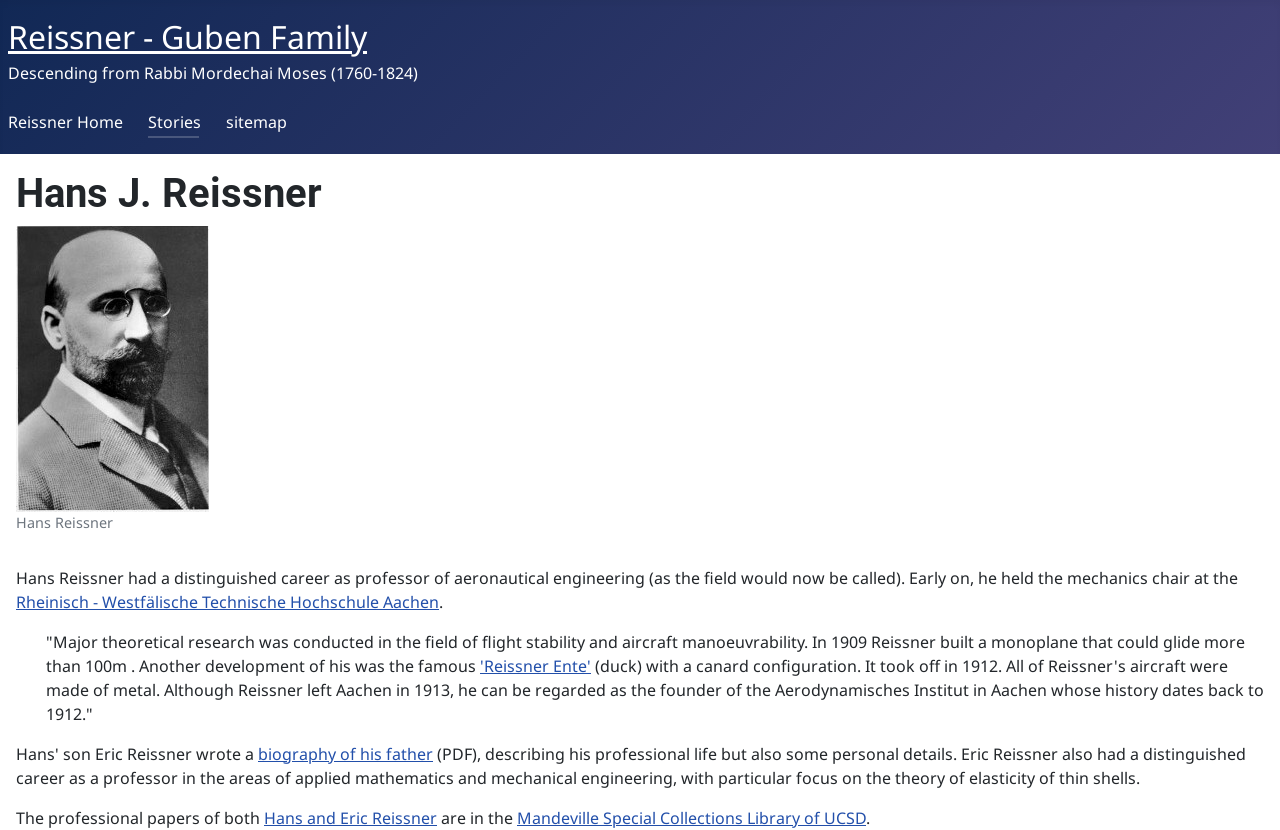Specify the bounding box coordinates of the region I need to click to perform the following instruction: "Go to the Reissner Home page". The coordinates must be four float numbers in the range of 0 to 1, i.e., [left, top, right, bottom].

[0.006, 0.134, 0.096, 0.16]